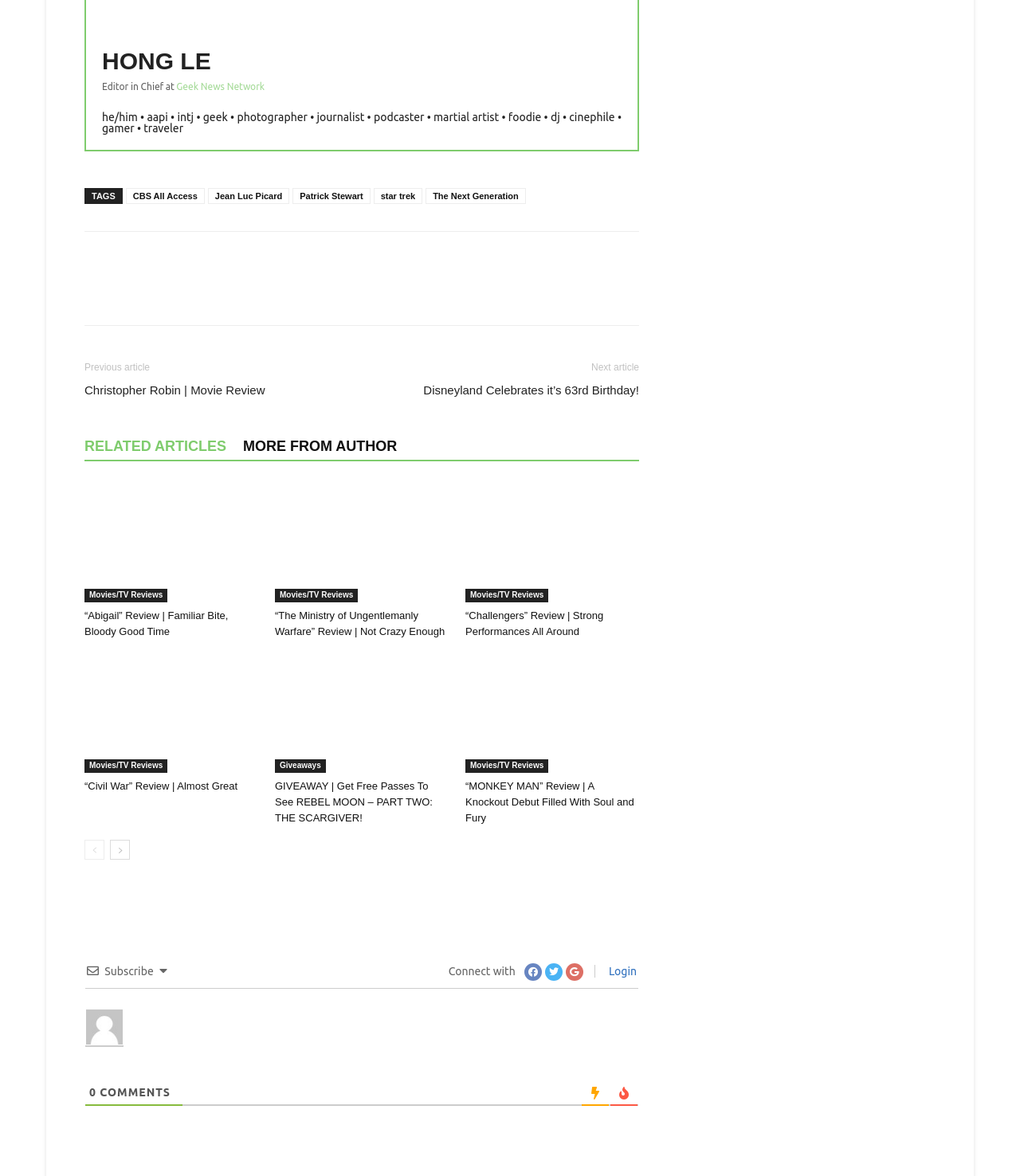What is the name of the website?
Analyze the image and provide a thorough answer to the question.

The answer can be found in the link element 'Geek News Network' with bounding box coordinates [0.173, 0.069, 0.259, 0.078].